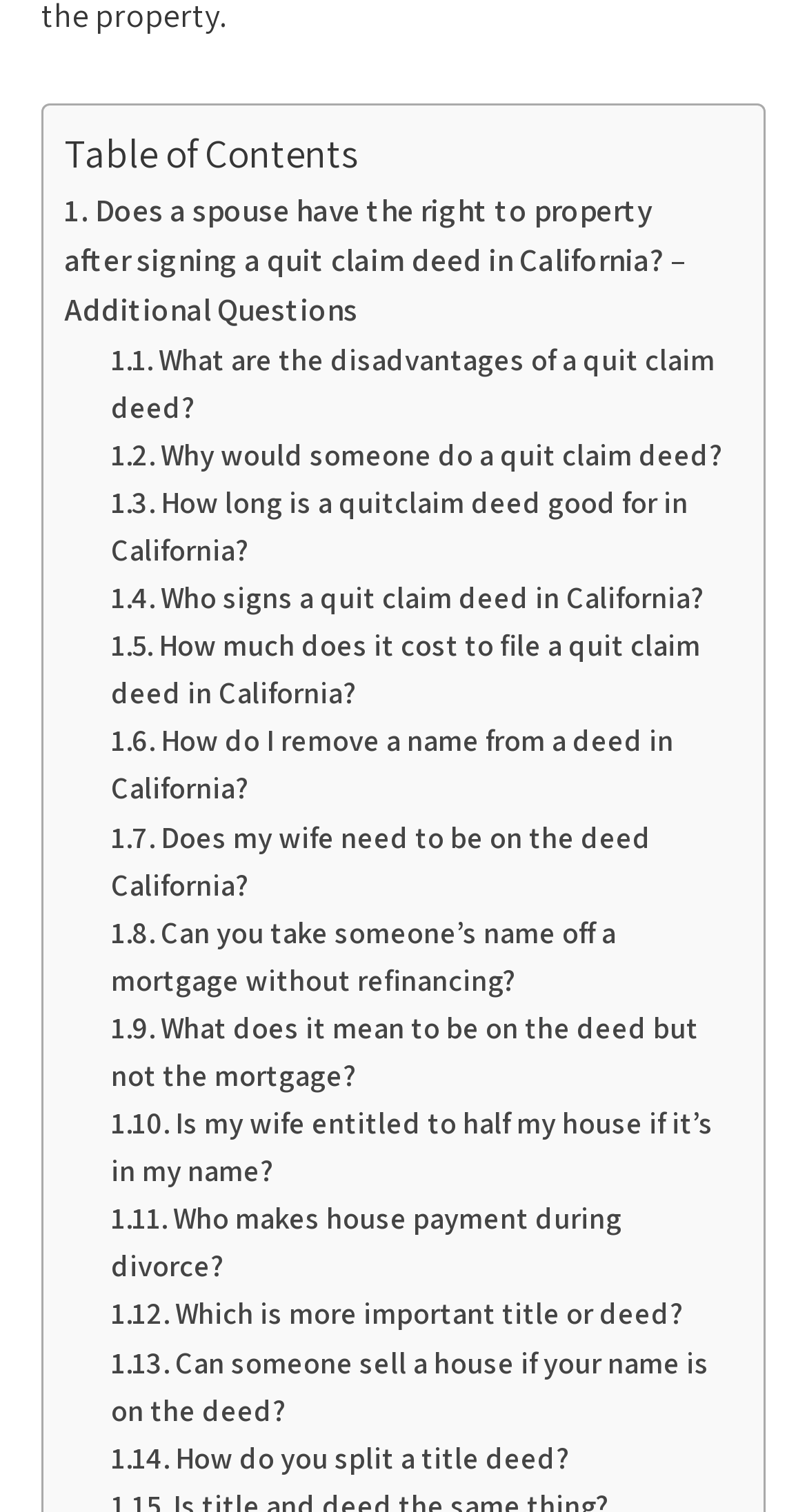Is there a table of contents on this webpage?
Refer to the image and provide a one-word or short phrase answer.

Yes